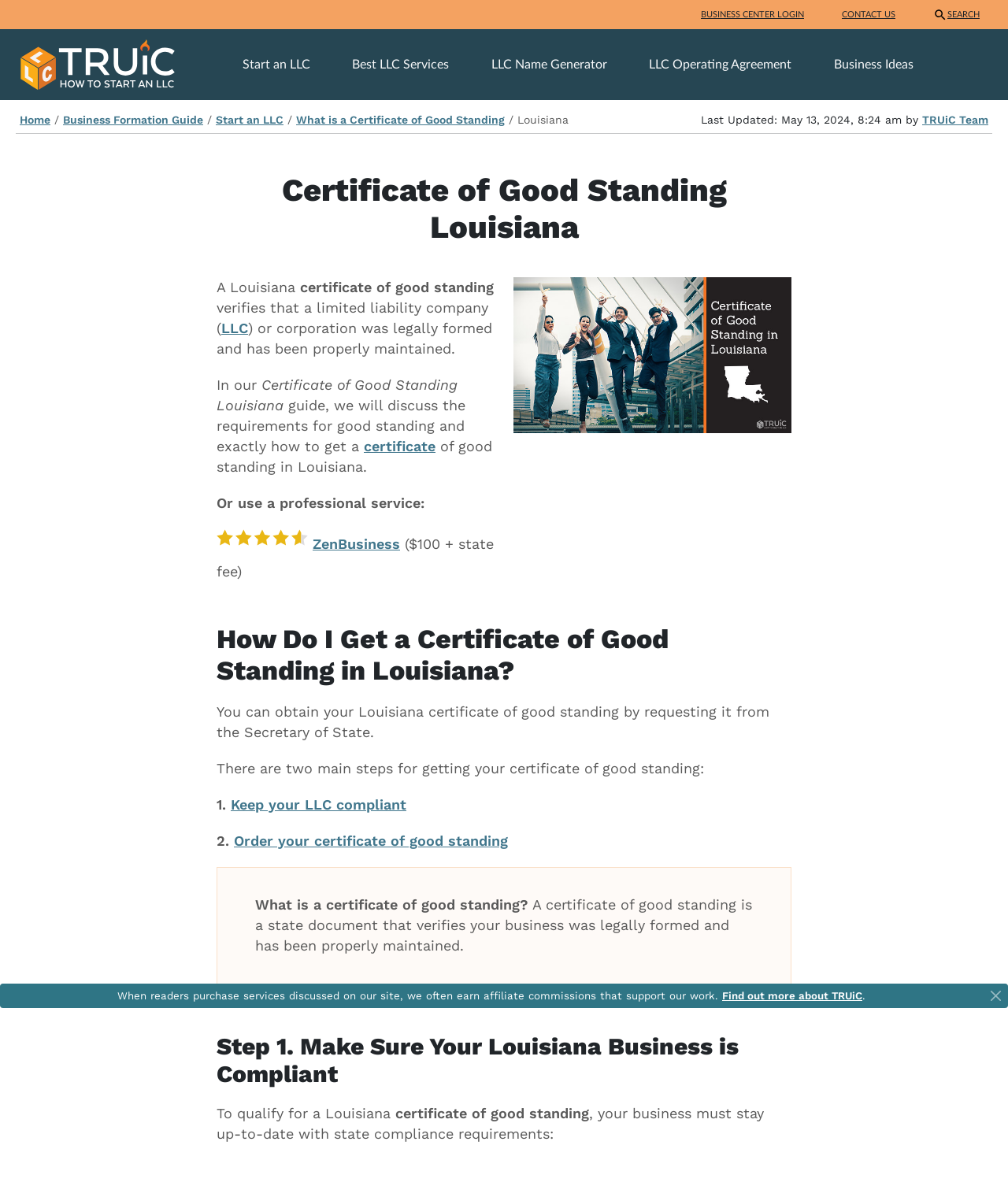Given the following UI element description: "CONTACT US", find the bounding box coordinates in the webpage screenshot.

[0.829, 0.0, 0.895, 0.025]